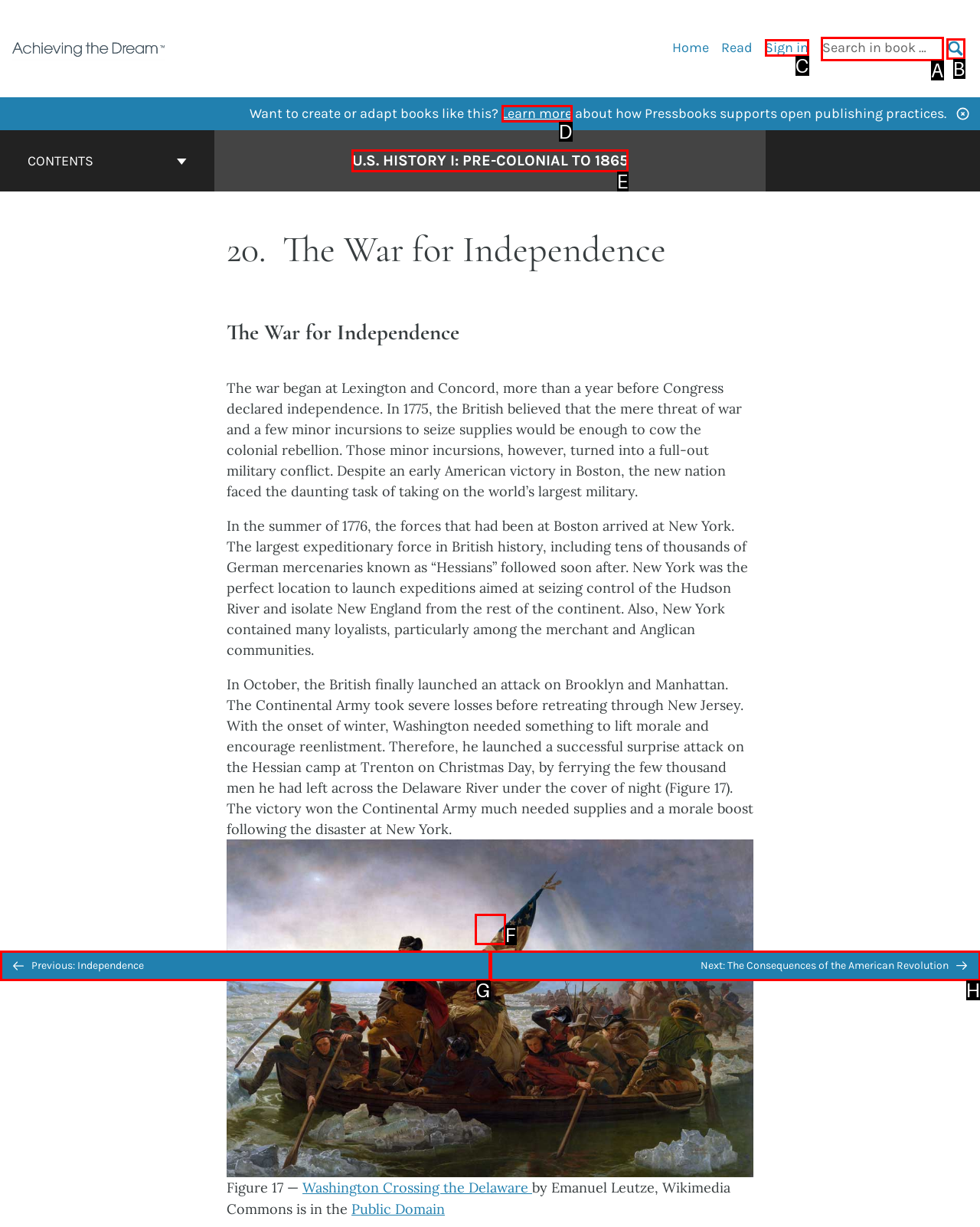Choose the HTML element that needs to be clicked for the given task: Go to the cover page of U.S. History I: Pre-Colonial to 1865 Respond by giving the letter of the chosen option.

E